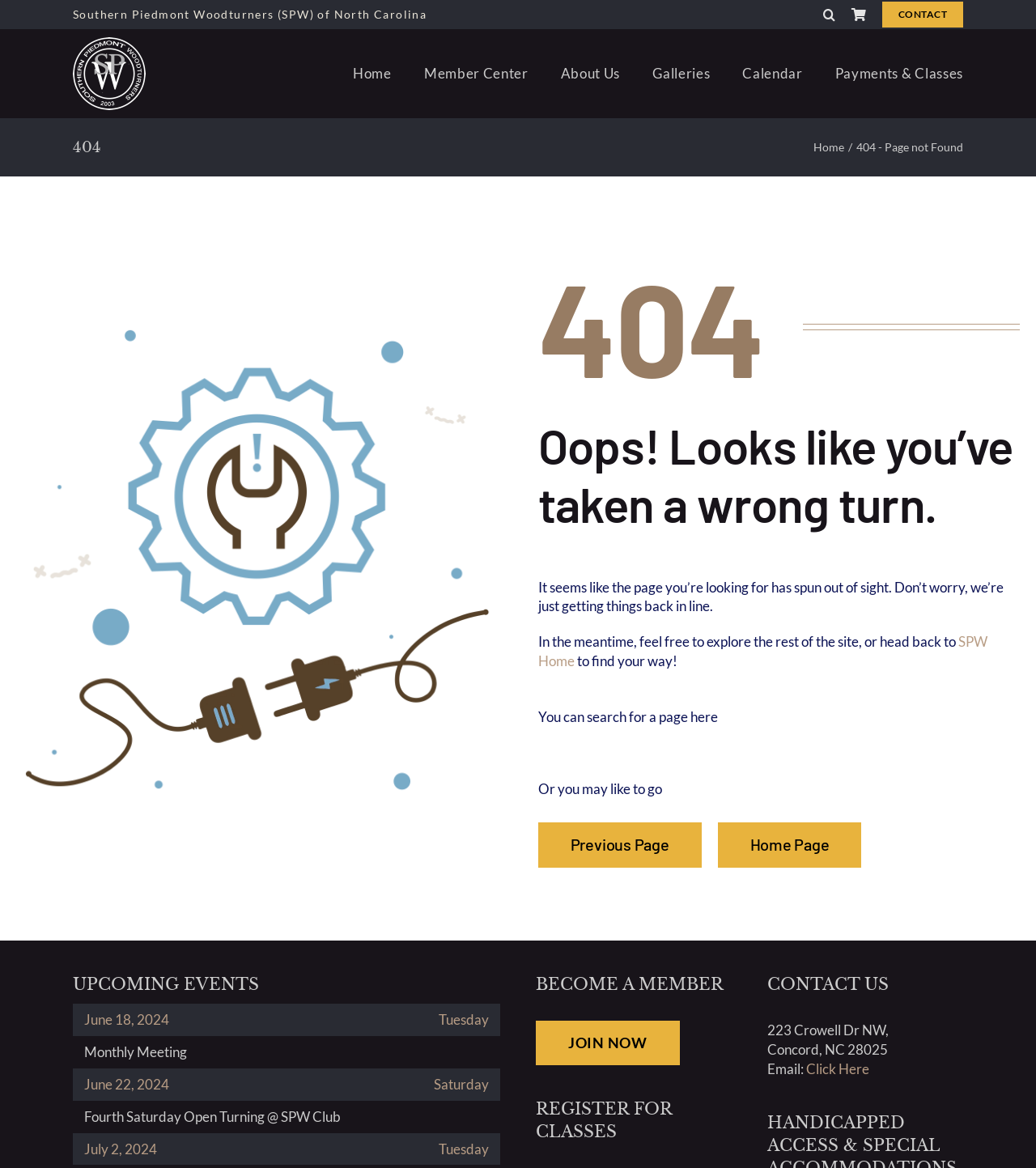What is the error code on this page?
Based on the visual content, answer with a single word or a brief phrase.

404